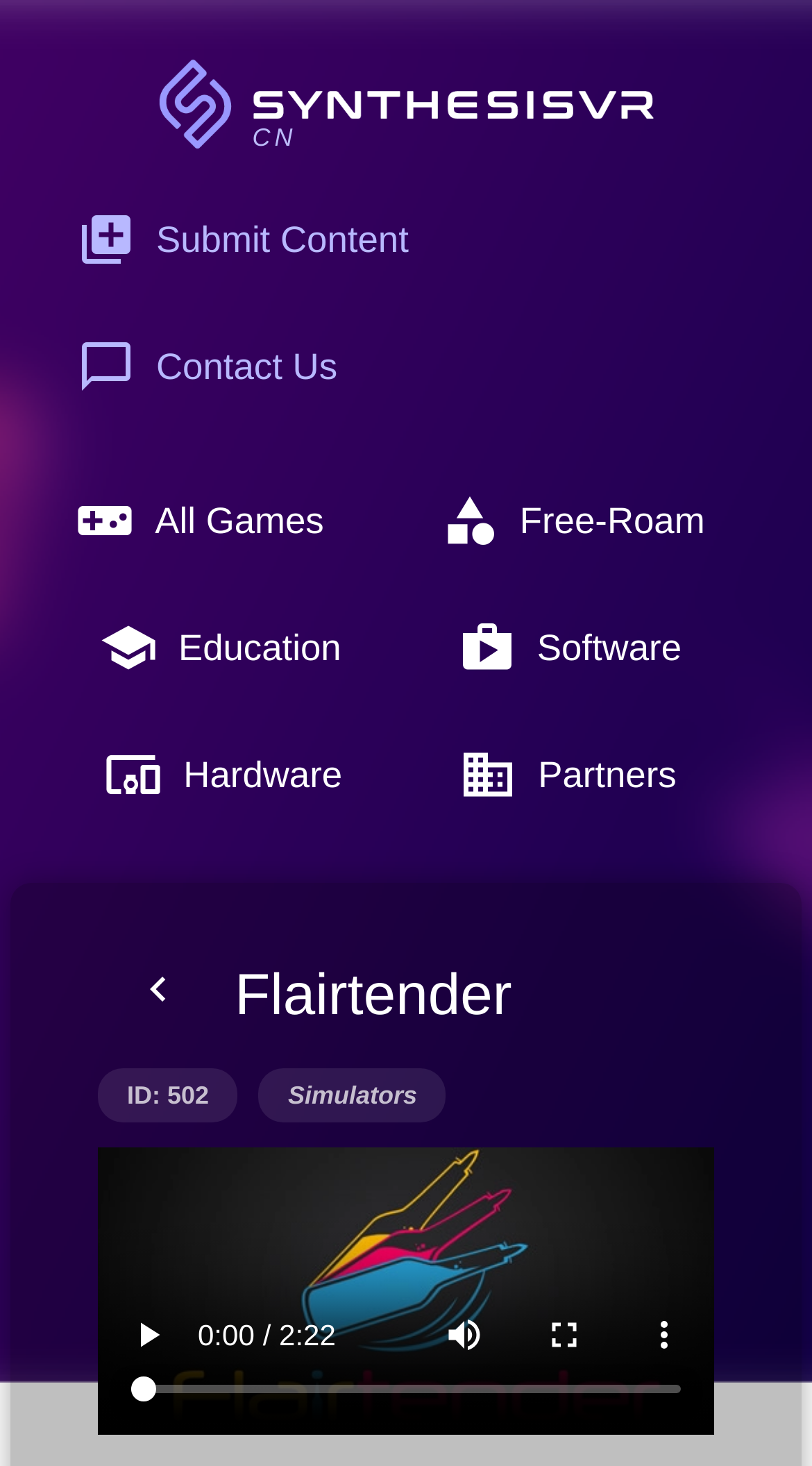Reply to the question with a brief word or phrase: What is the purpose of the button with the 'play' icon?

Play the video